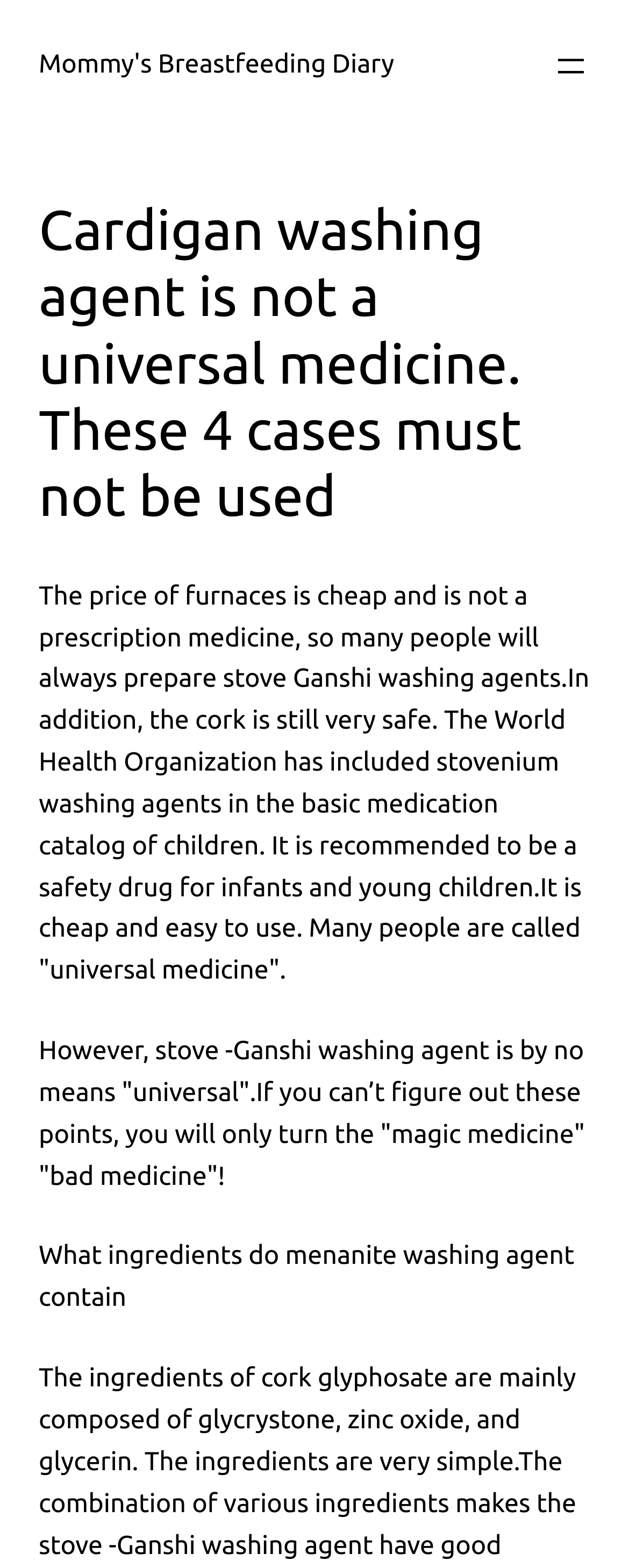Please identify the primary heading on the webpage and return its text.

Cardigan washing agent is not a universal medicine. These 4 cases must not be used